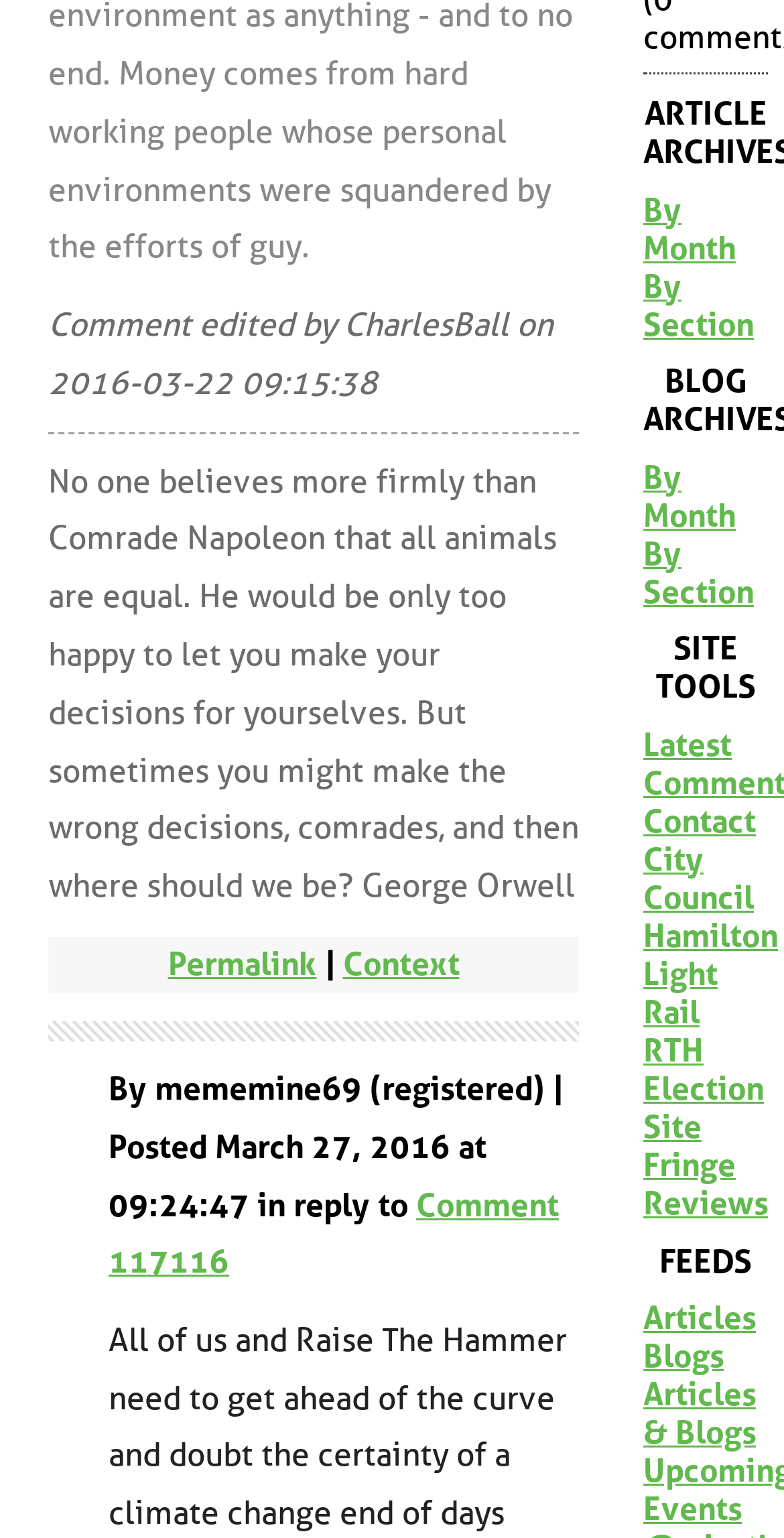What is the title of the section that contains 'By Month' and 'By Section' links?
Please use the image to provide an in-depth answer to the question.

The section that contains the 'By Month' and 'By Section' links has a heading that says 'ARTICLE ARCHIVES', so that is the title of the section.